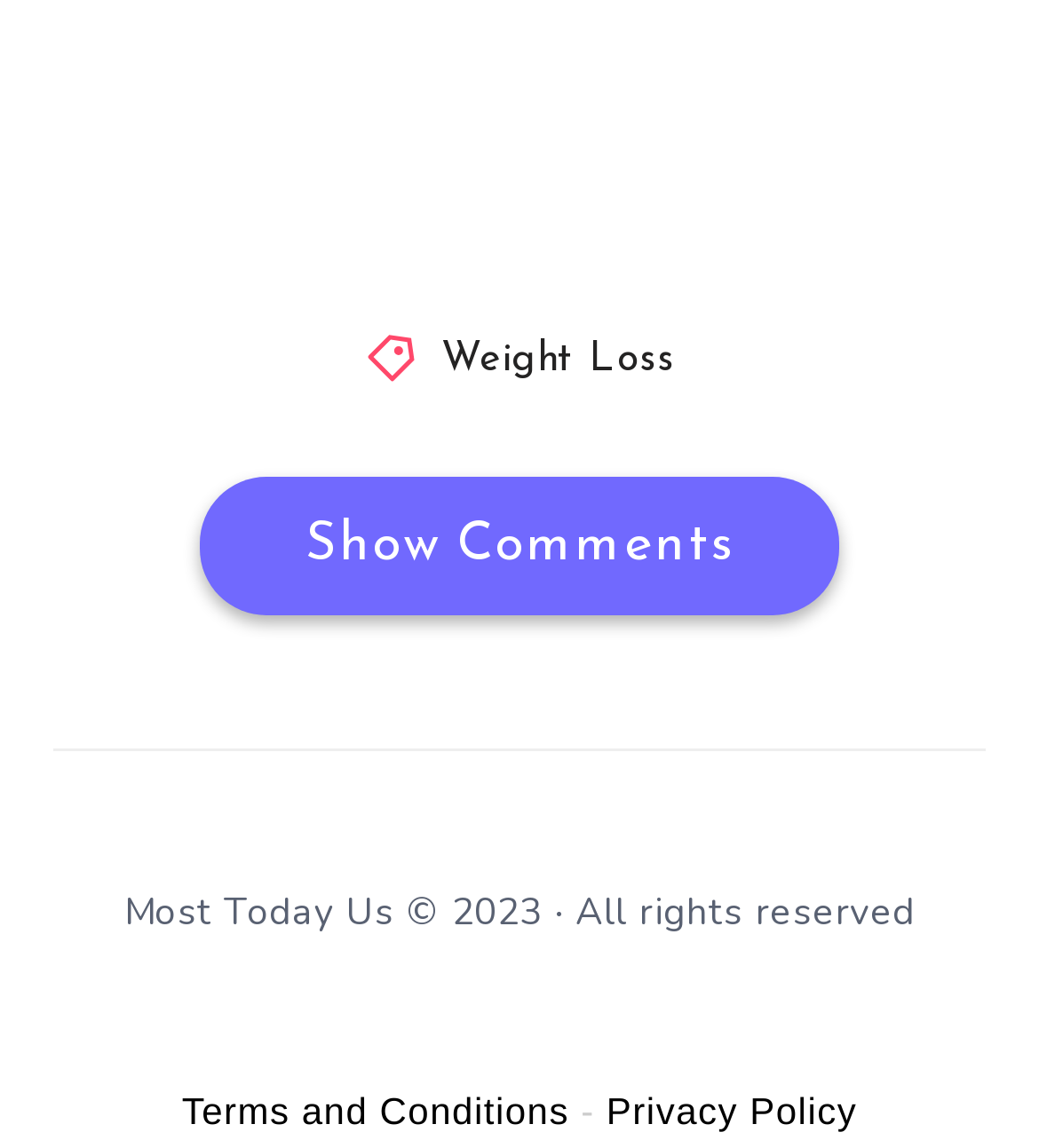Provide a short answer using a single word or phrase for the following question: 
What is the copyright year mentioned at the bottom?

2023